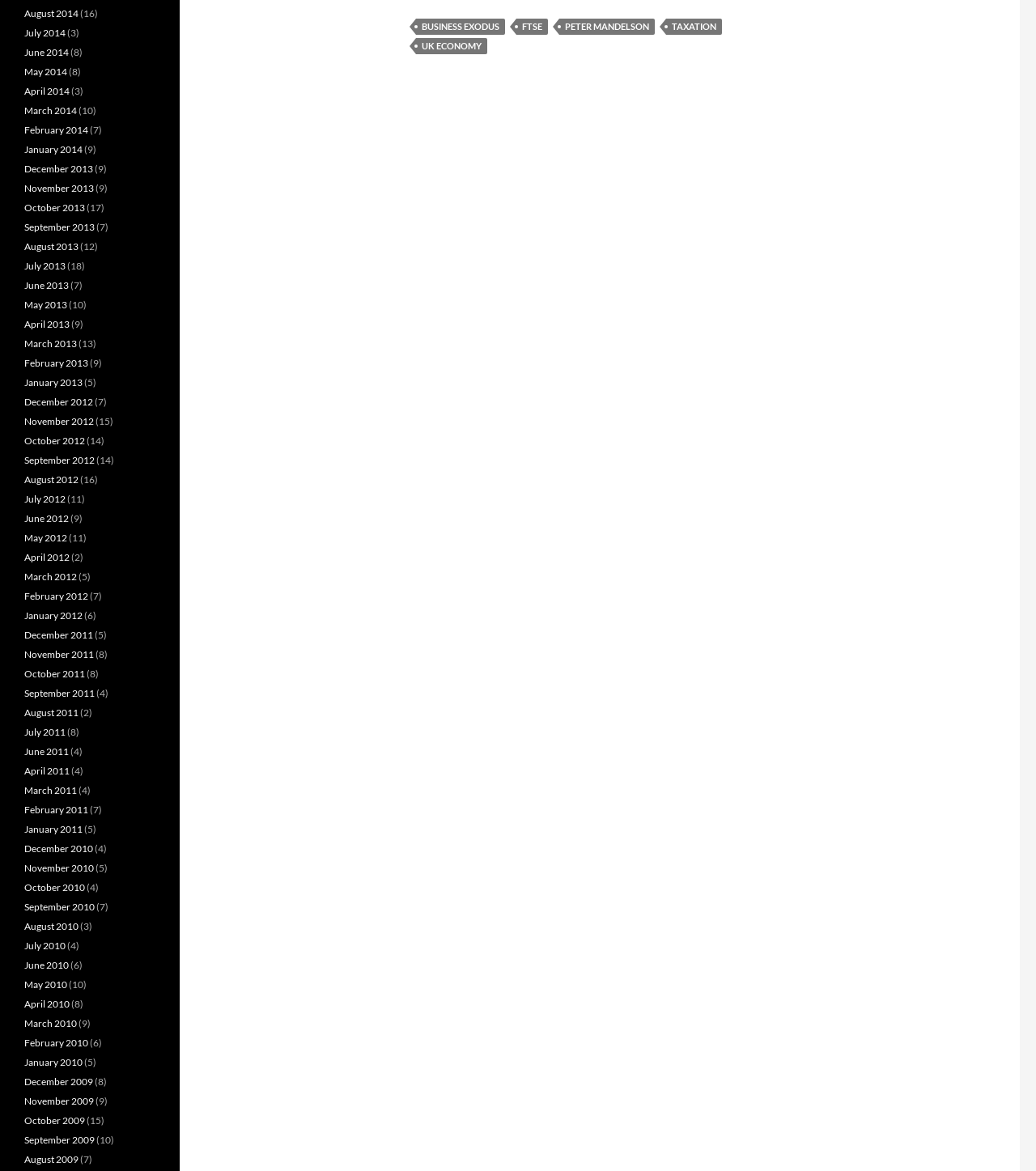Identify the bounding box for the UI element that is described as follows: "September 2011".

[0.023, 0.587, 0.091, 0.597]